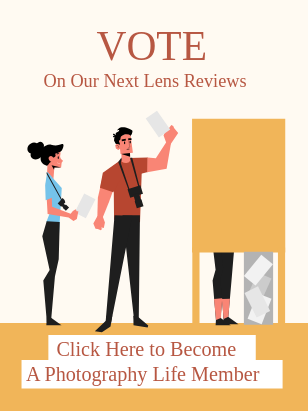Please look at the image and answer the question with a detailed explanation: What is the relationship between the figures and the ballot box?

The two stylized figures, one woman and one man, are holding ballots, and the ballot box is in the backdrop, suggesting that they are participating in the voting process.